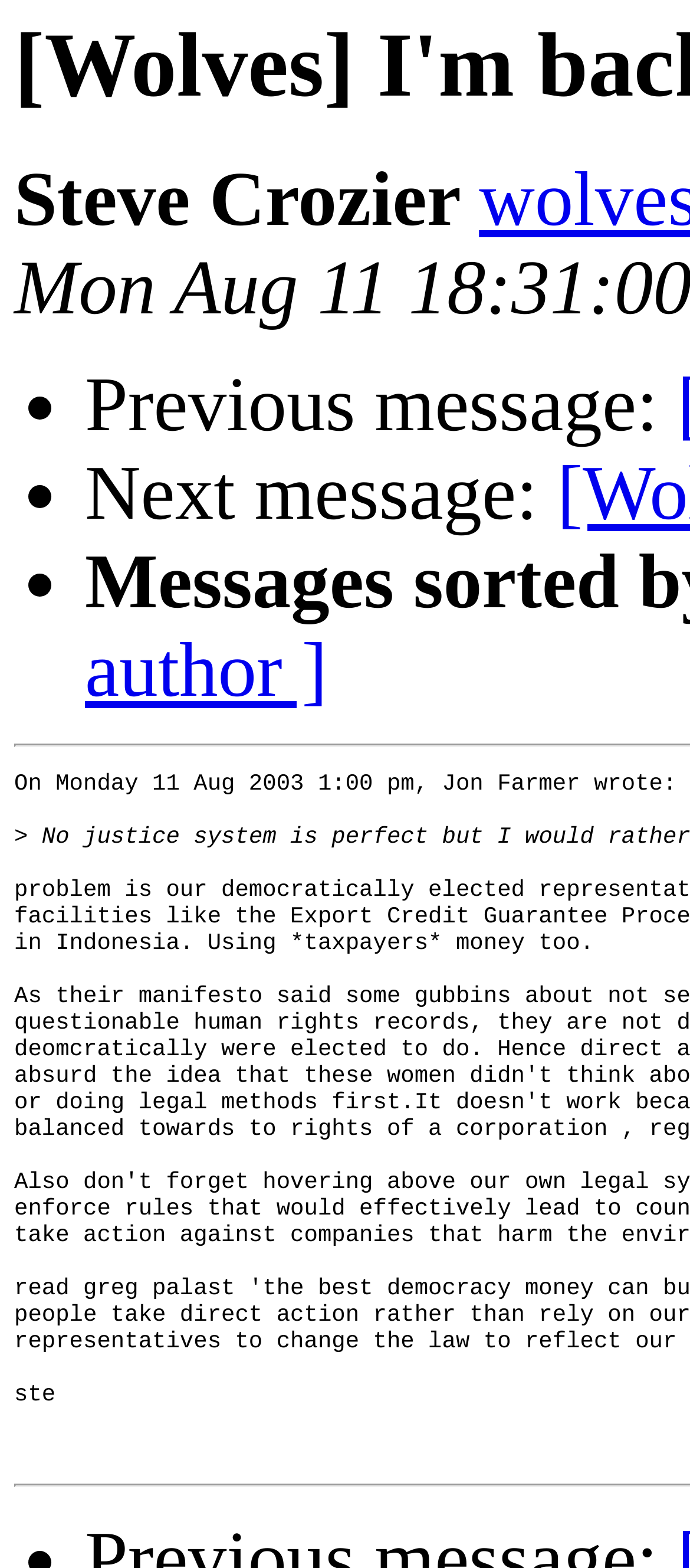Generate a comprehensive description of the webpage.

The webpage appears to be a forum or discussion board, specifically a message thread. At the top, there is a title or header that reads "[Wolves] I'm back!" and is currently in focus. Below the title, there is a username "Steve Crozier" displayed prominently.

To the right of the username, there are three bullet points or list markers, each followed by a brief text description. The first bullet point is accompanied by the text "Previous message:", the second by "Next message:", and the third does not have any accompanying text.

Further down the page, there is a message or post from a user named Jon Farmer, dated Monday, August 11, 2003, at 1:00 pm. The message is indented and starts with a quotation mark, indicating that it may be a response or quote from another user.